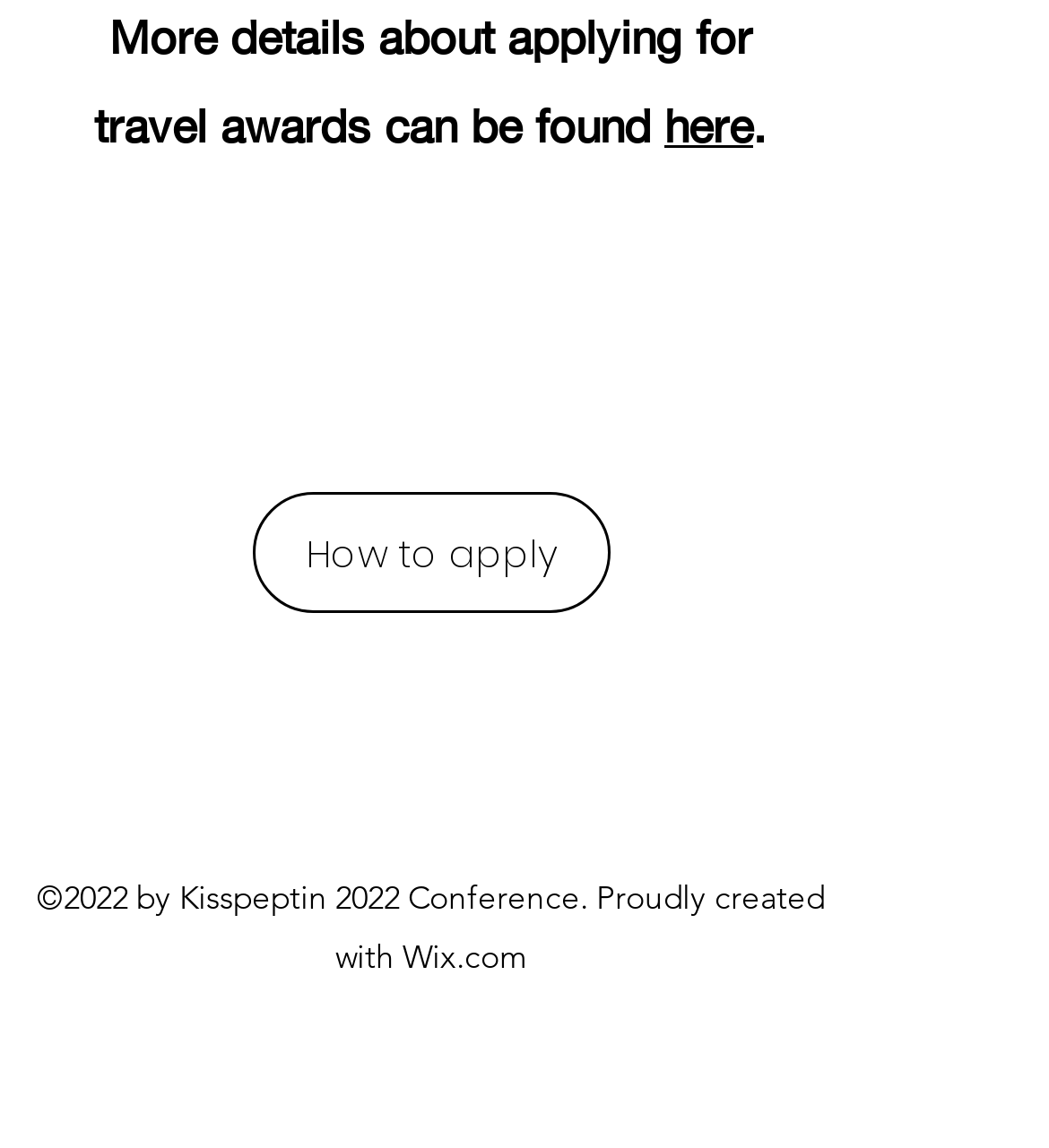What is the year of copyright?
Answer the question based on the image using a single word or a brief phrase.

2022